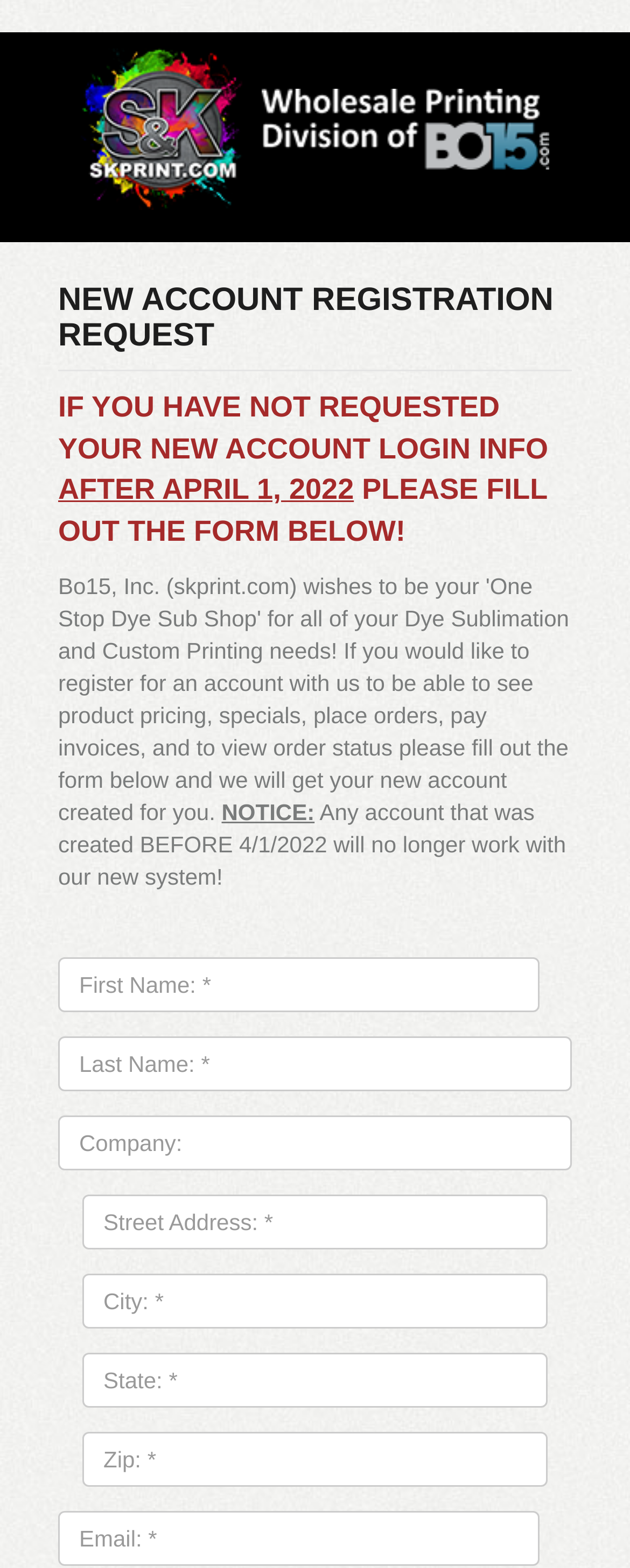Find the bounding box coordinates of the area to click in order to follow the instruction: "Input company name".

[0.092, 0.711, 0.908, 0.746]